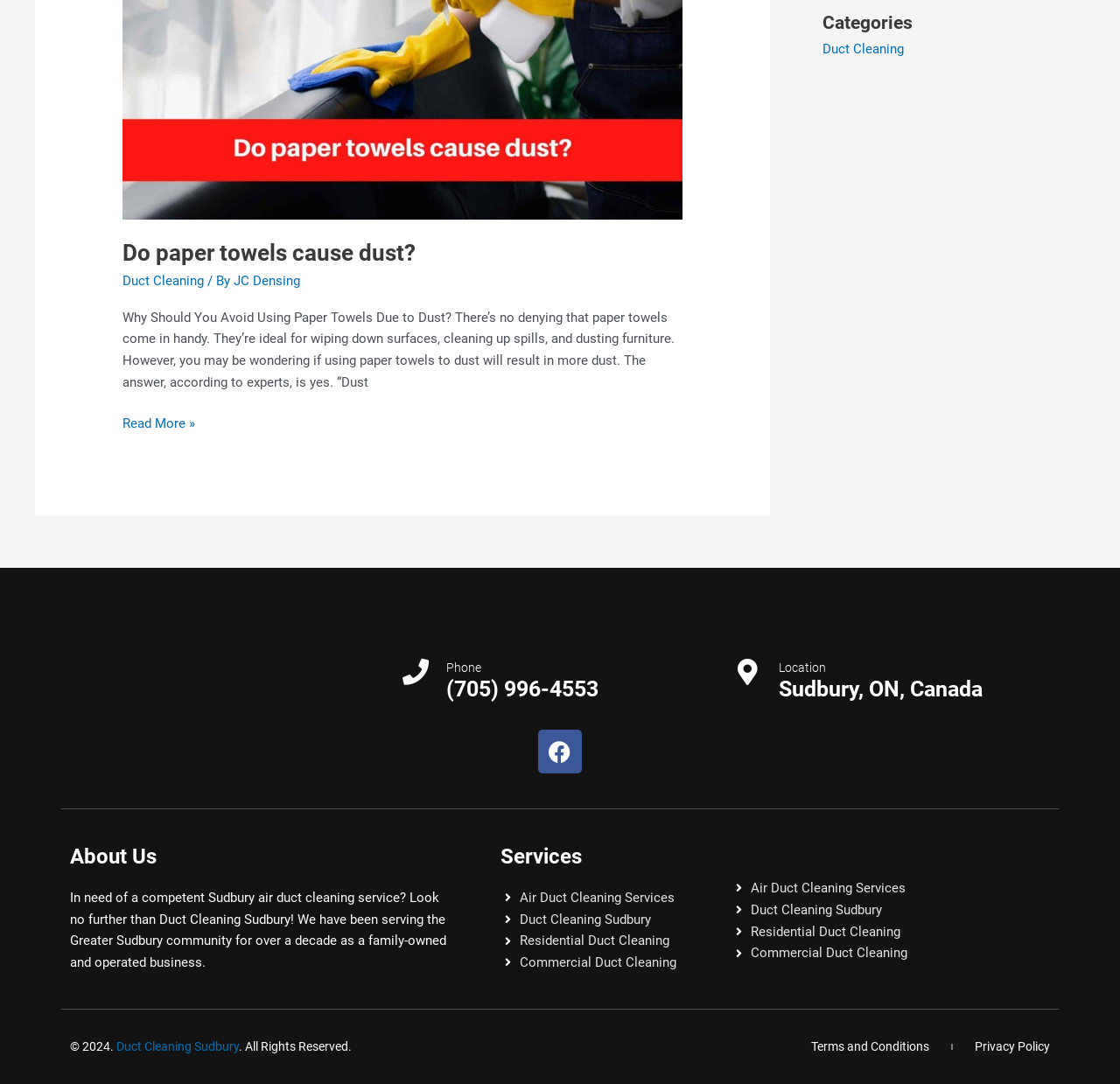Where is Duct Cleaning Sudbury located?
Can you give a detailed and elaborate answer to the question?

I found the location of Duct Cleaning Sudbury by looking at the footer section of the webpage, where the contact information is typically located. The location is listed next to the 'Location' link.